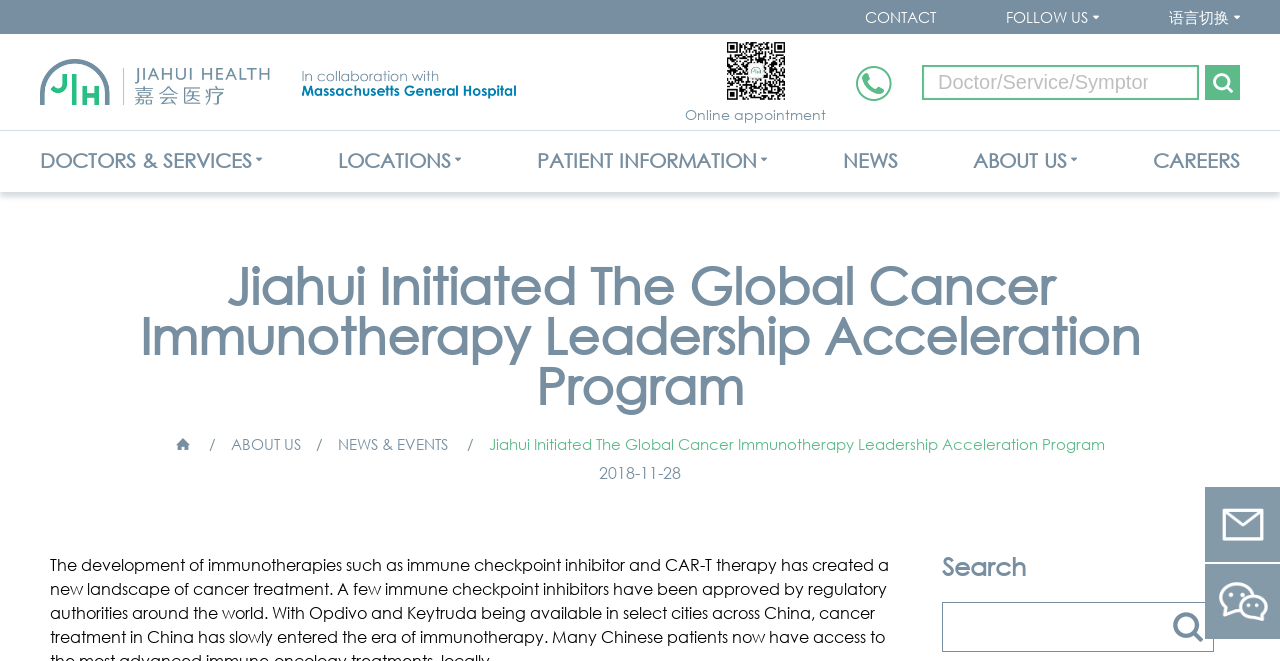Provide the bounding box coordinates of the section that needs to be clicked to accomplish the following instruction: "Switch to English."

[0.922, 0.053, 0.968, 0.104]